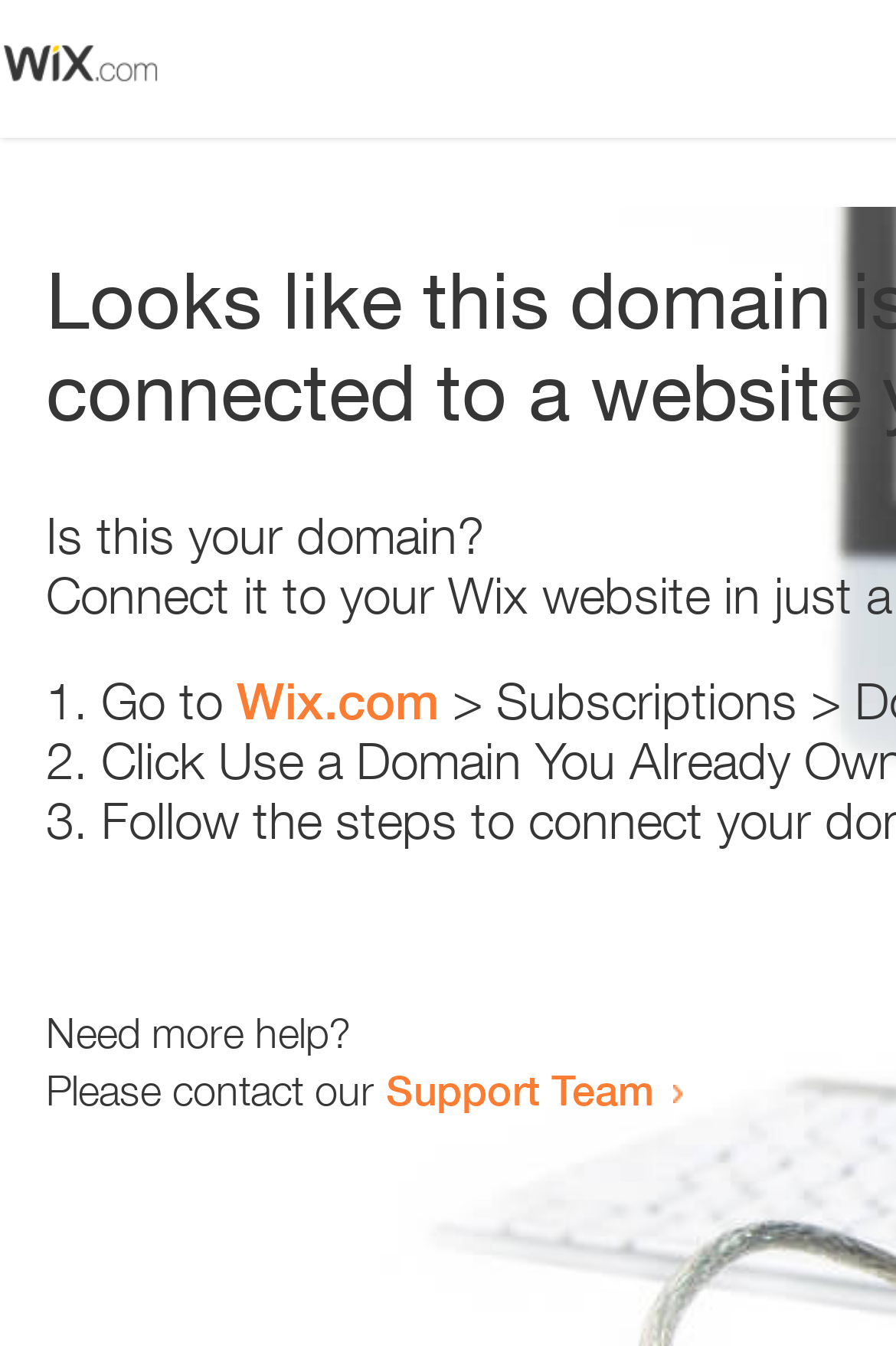Ascertain the bounding box coordinates for the UI element detailed here: "Support Team". The coordinates should be provided as [left, top, right, bottom] with each value being a float between 0 and 1.

[0.431, 0.791, 0.731, 0.828]